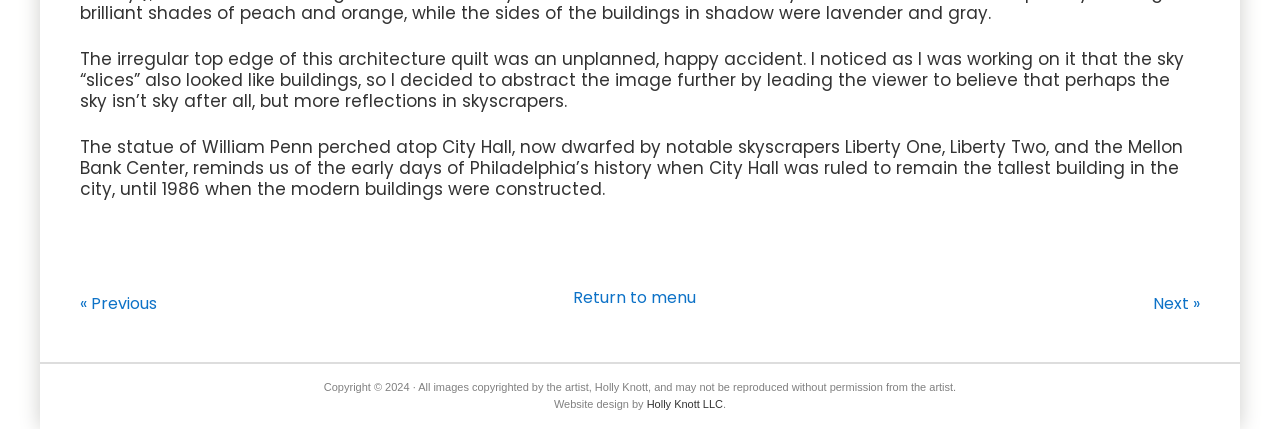Predict the bounding box coordinates of the UI element that matches this description: "Holly Knott LLC". The coordinates should be in the format [left, top, right, bottom] with each value between 0 and 1.

[0.505, 0.929, 0.565, 0.957]